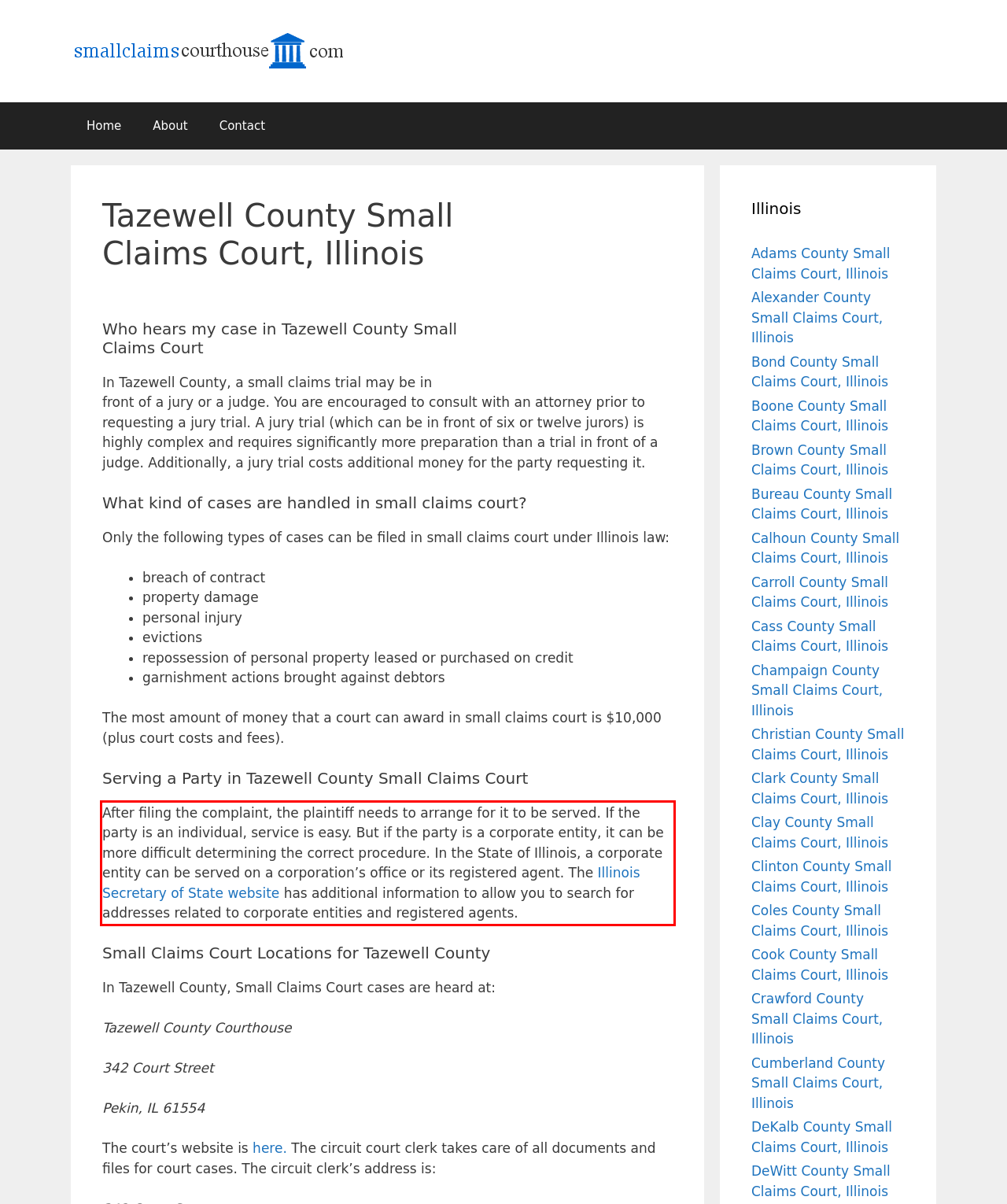Observe the screenshot of the webpage that includes a red rectangle bounding box. Conduct OCR on the content inside this red bounding box and generate the text.

After filing the complaint, the plaintiff needs to arrange for it to be served. If the party is an individual, service is easy. But if the party is a corporate entity, it can be more difficult determining the correct procedure. In the State of Illinois, a corporate entity can be served on a corporation’s office or its registered agent. The Illinois Secretary of State website has additional information to allow you to search for addresses related to corporate entities and registered agents.